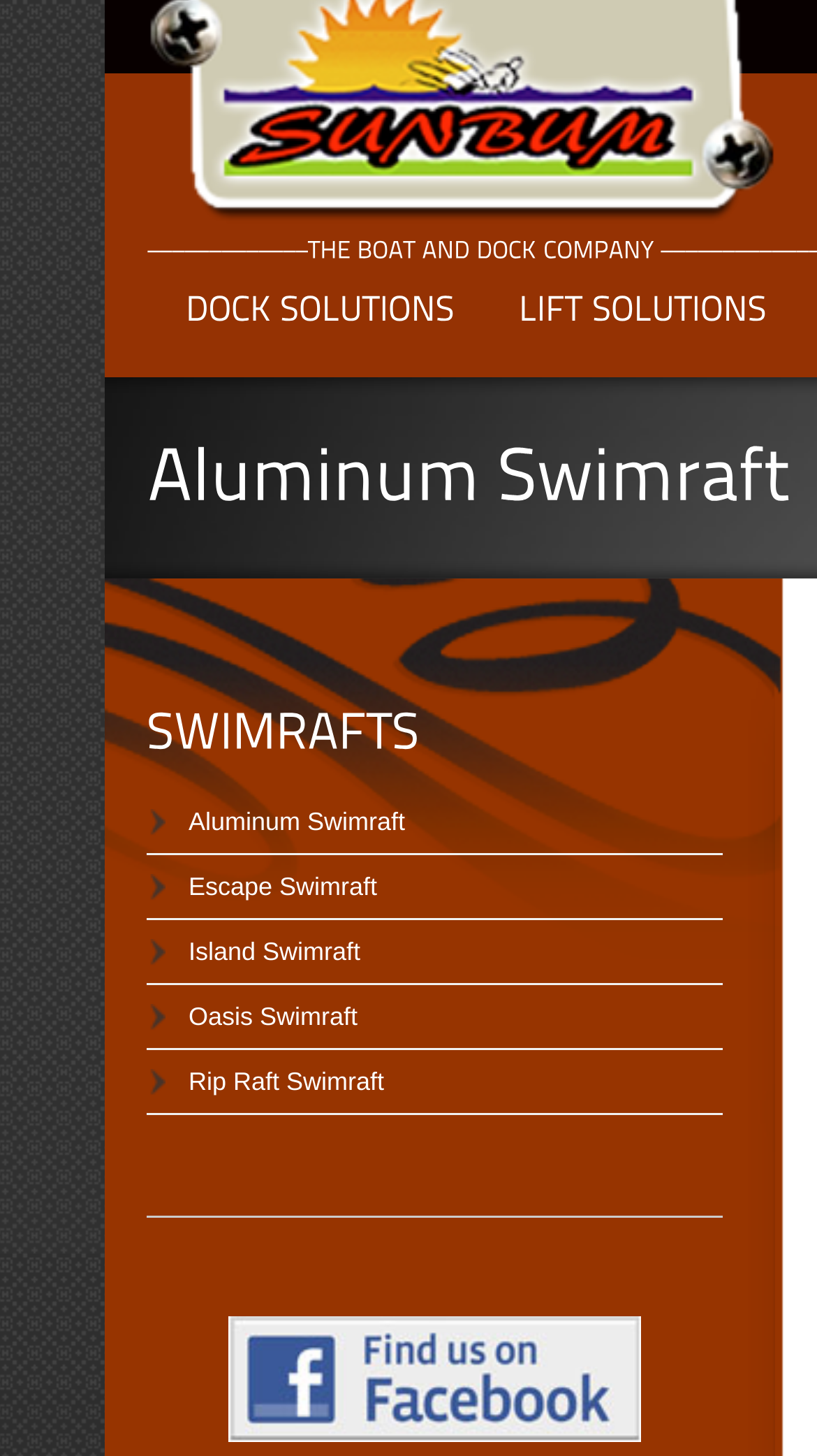How many lift solutions are listed?
Using the details shown in the screenshot, provide a comprehensive answer to the question.

I found two canvases under the 'LIFT SOLUTIONS' link, which suggests that there are two lift solutions listed.